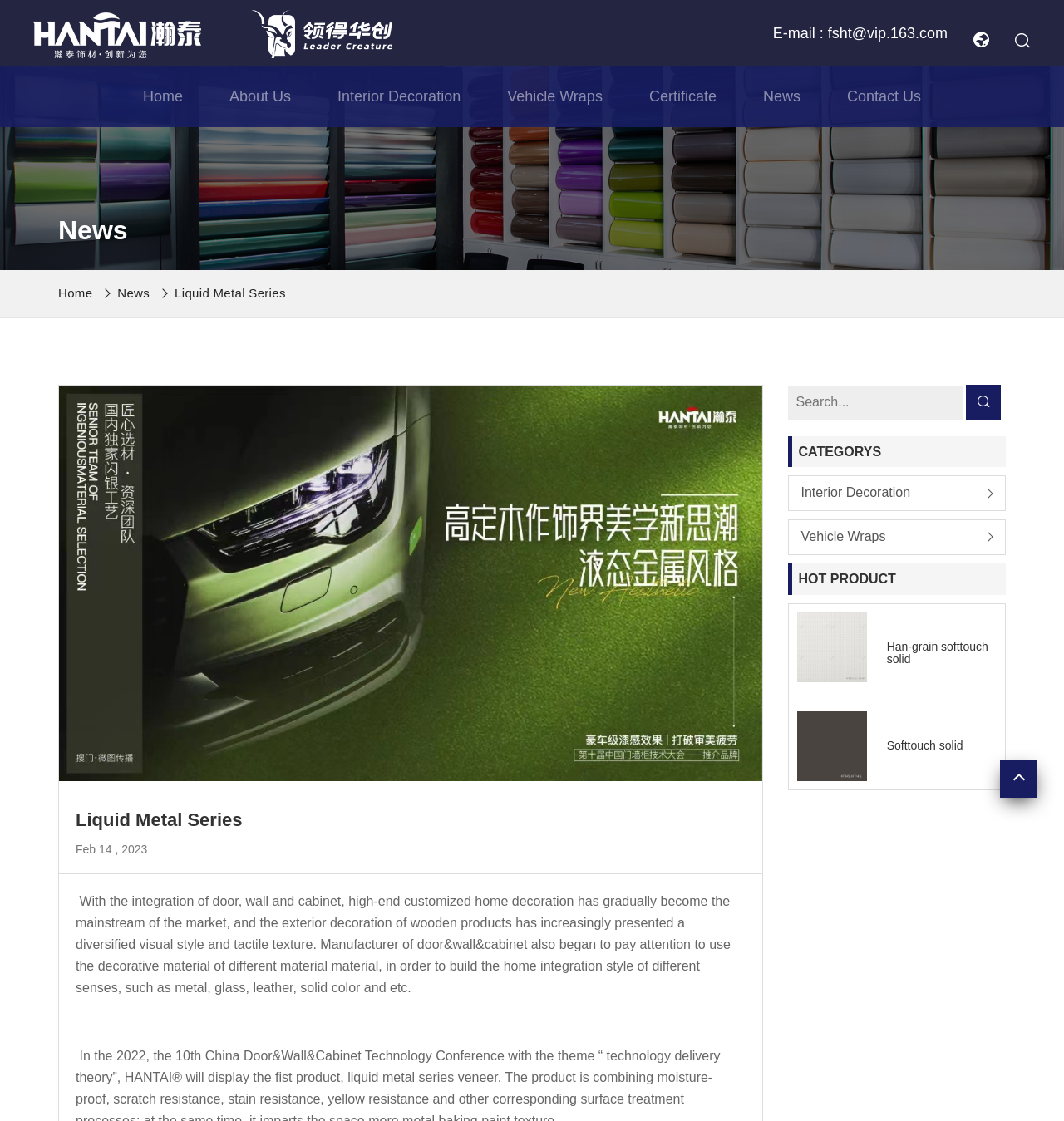What is the purpose of the textbox in the top-right corner?
Refer to the image and give a detailed answer to the query.

The purpose of the textbox can be inferred from its placeholder text 'Search...', which suggests that it is a search function for the website.